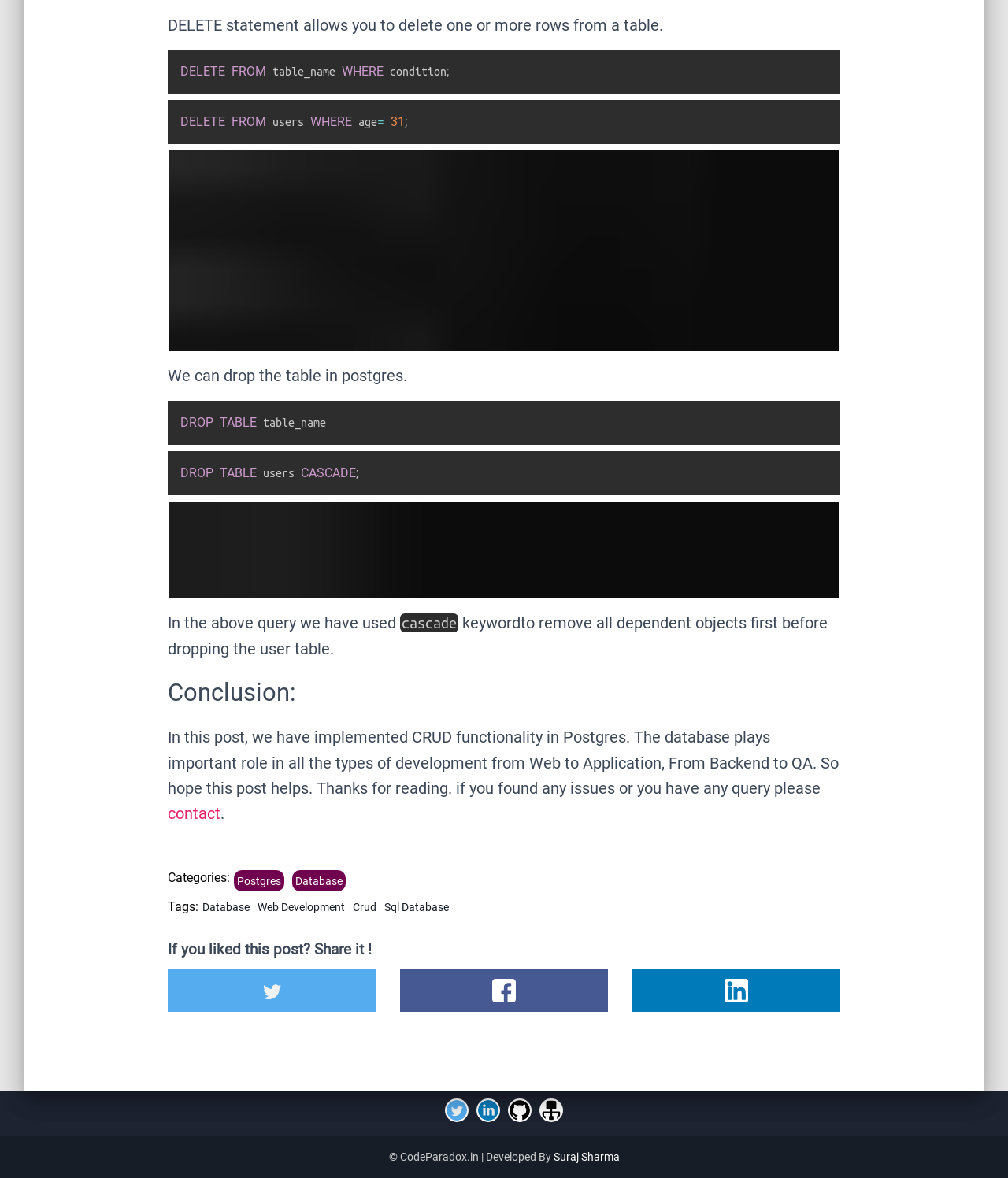Give a one-word or phrase response to the following question: What is the role of the database in development?

Important role